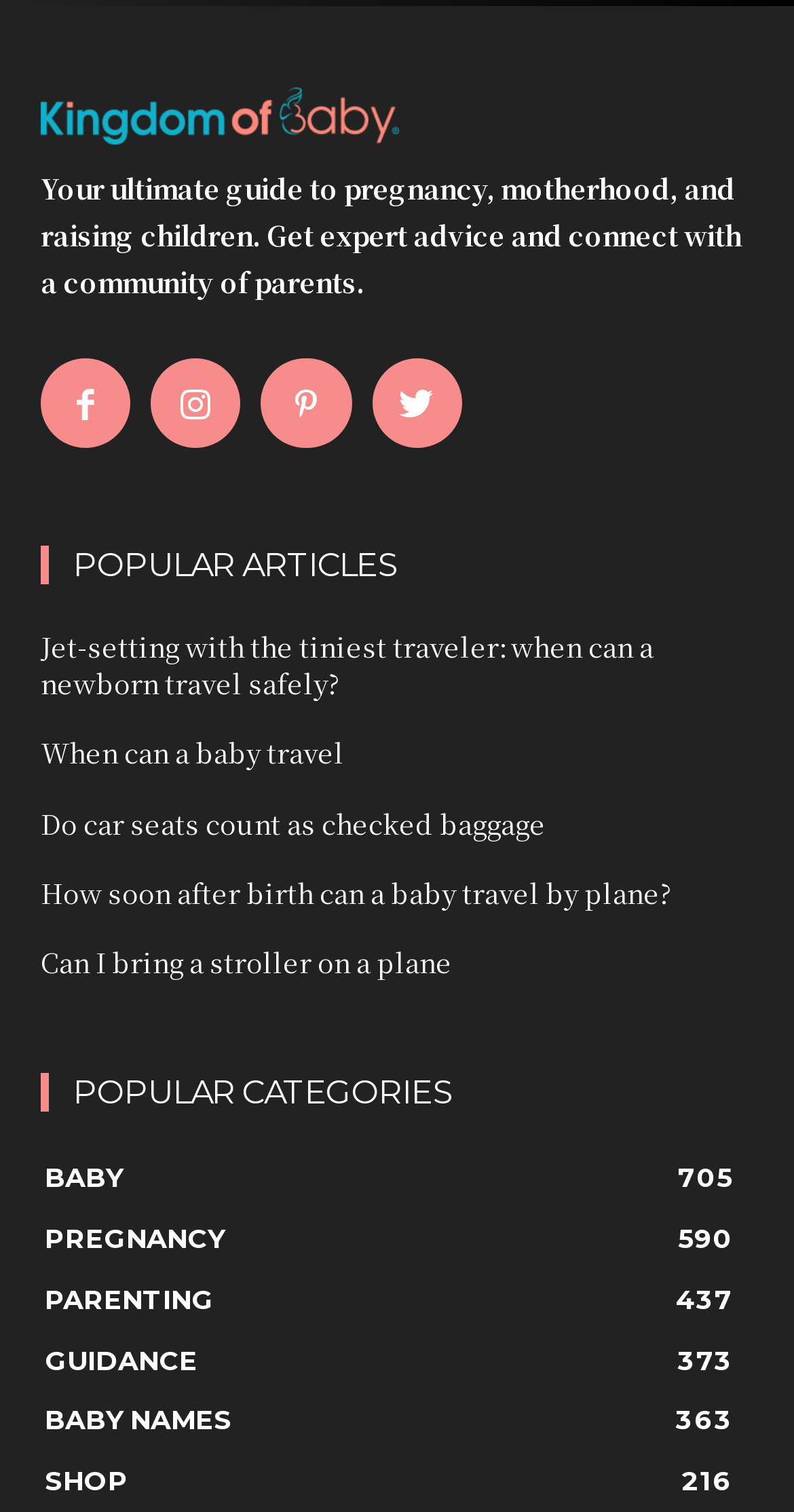Using details from the image, please answer the following question comprehensively:
What are the popular categories on this website?

The popular categories on this website are listed under the heading 'POPULAR CATEGORIES', which includes links to 'BABY', 'PREGNANCY', 'PARENTING', 'GUIDANCE', 'BABY NAMES', and 'SHOP'.